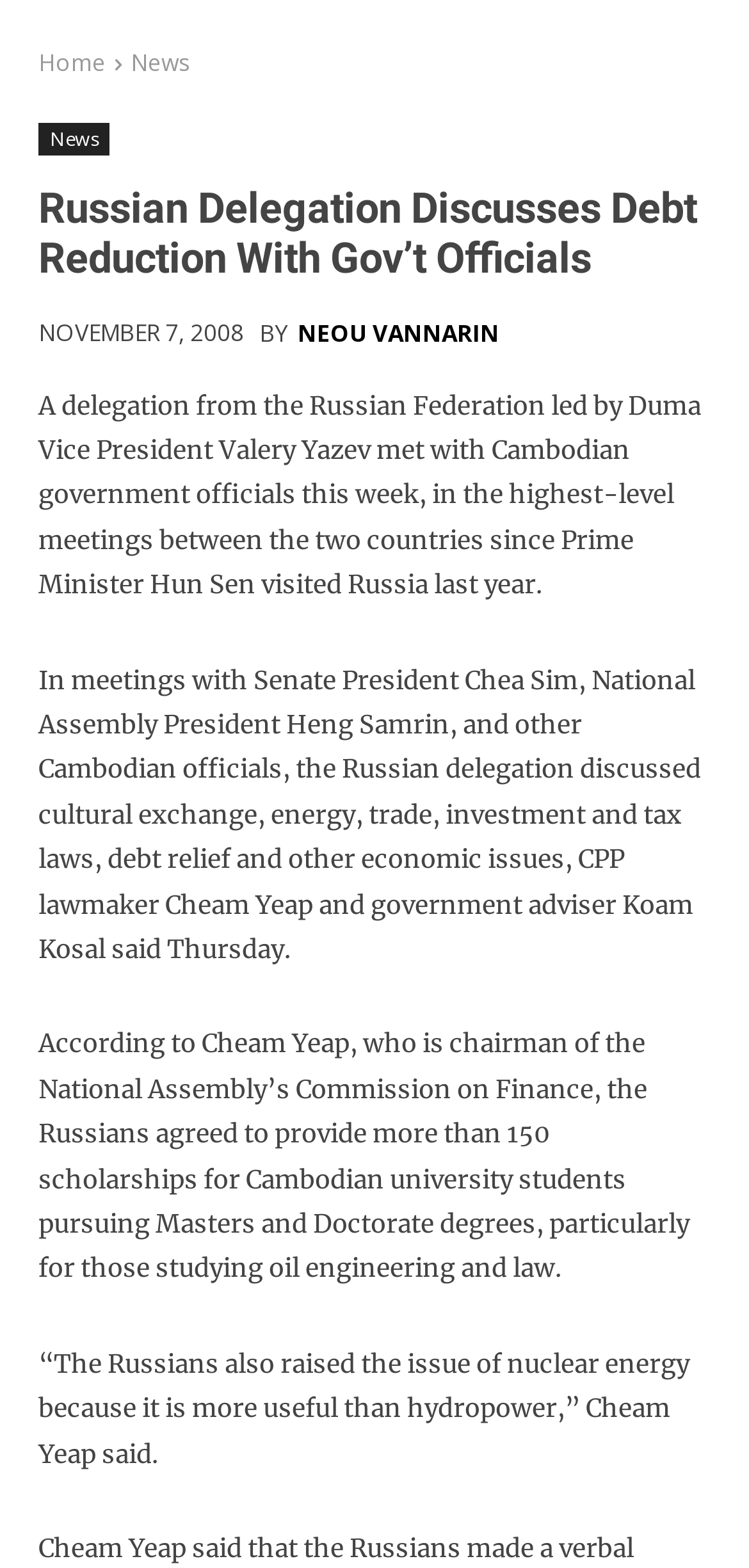Please provide the main heading of the webpage content.

Russian Delegation Discusses Debt Reduction With Gov’t Officials